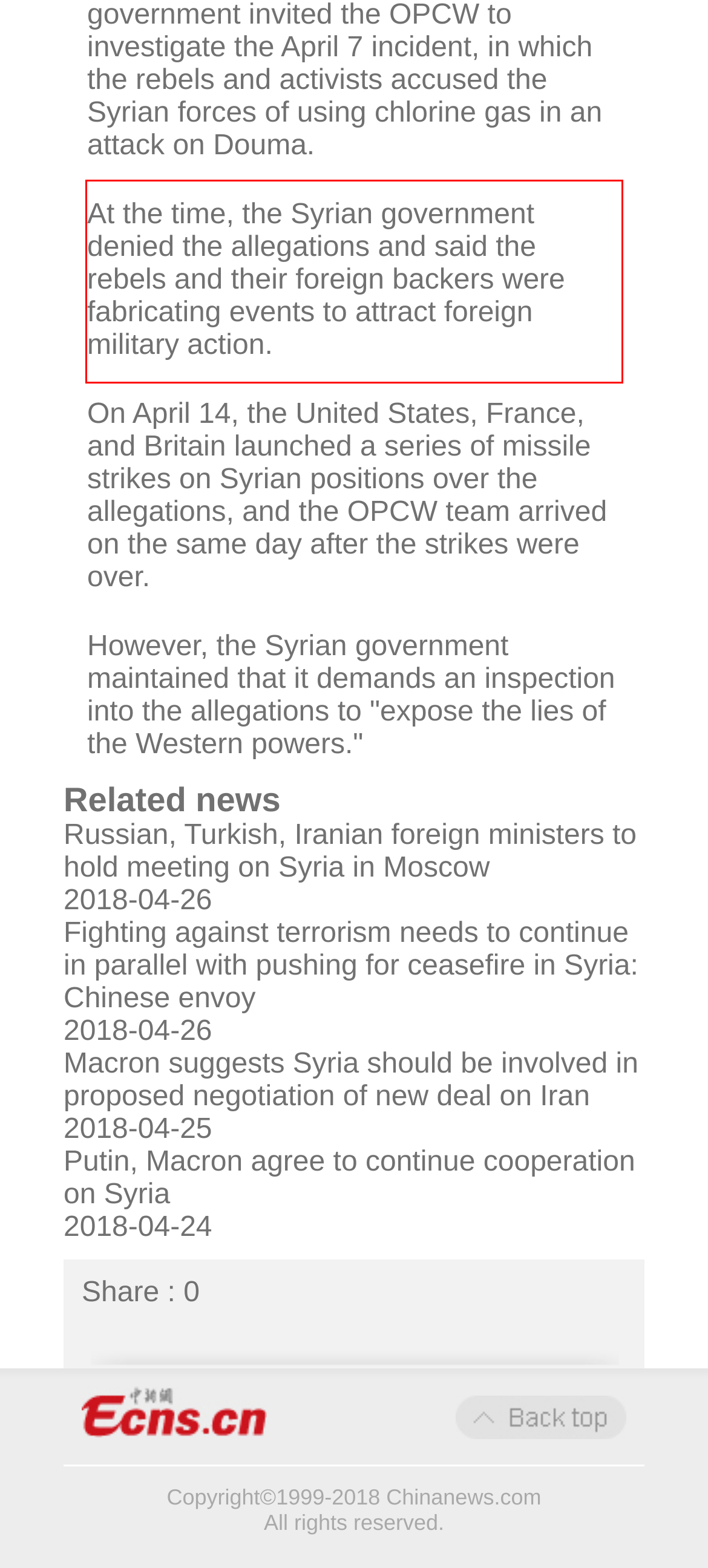Please examine the screenshot of the webpage and read the text present within the red rectangle bounding box.

At the time, the Syrian government denied the allegations and said the rebels and their foreign backers were fabricating events to attract foreign military action.